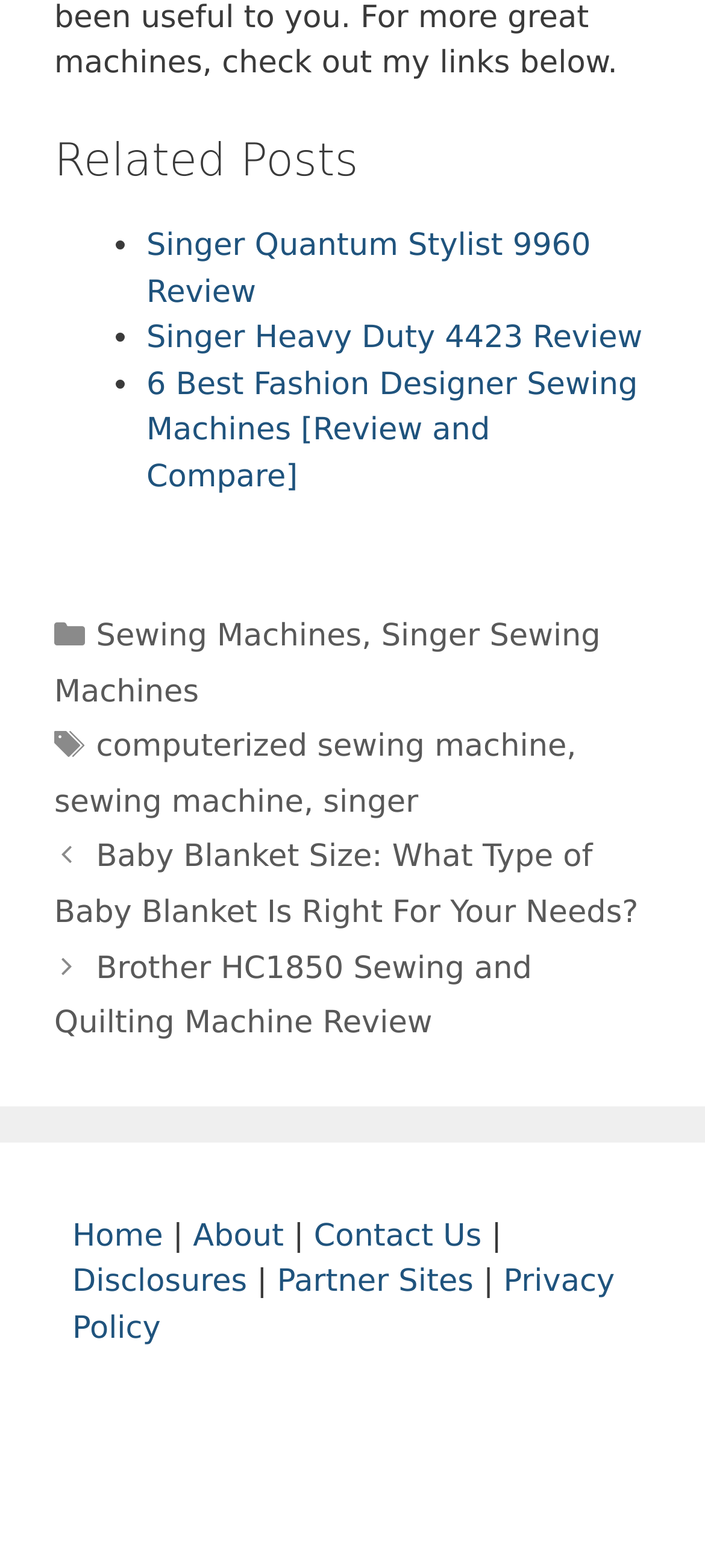Identify the bounding box coordinates for the element that needs to be clicked to fulfill this instruction: "view posts". Provide the coordinates in the format of four float numbers between 0 and 1: [left, top, right, bottom].

[0.077, 0.53, 0.923, 0.671]